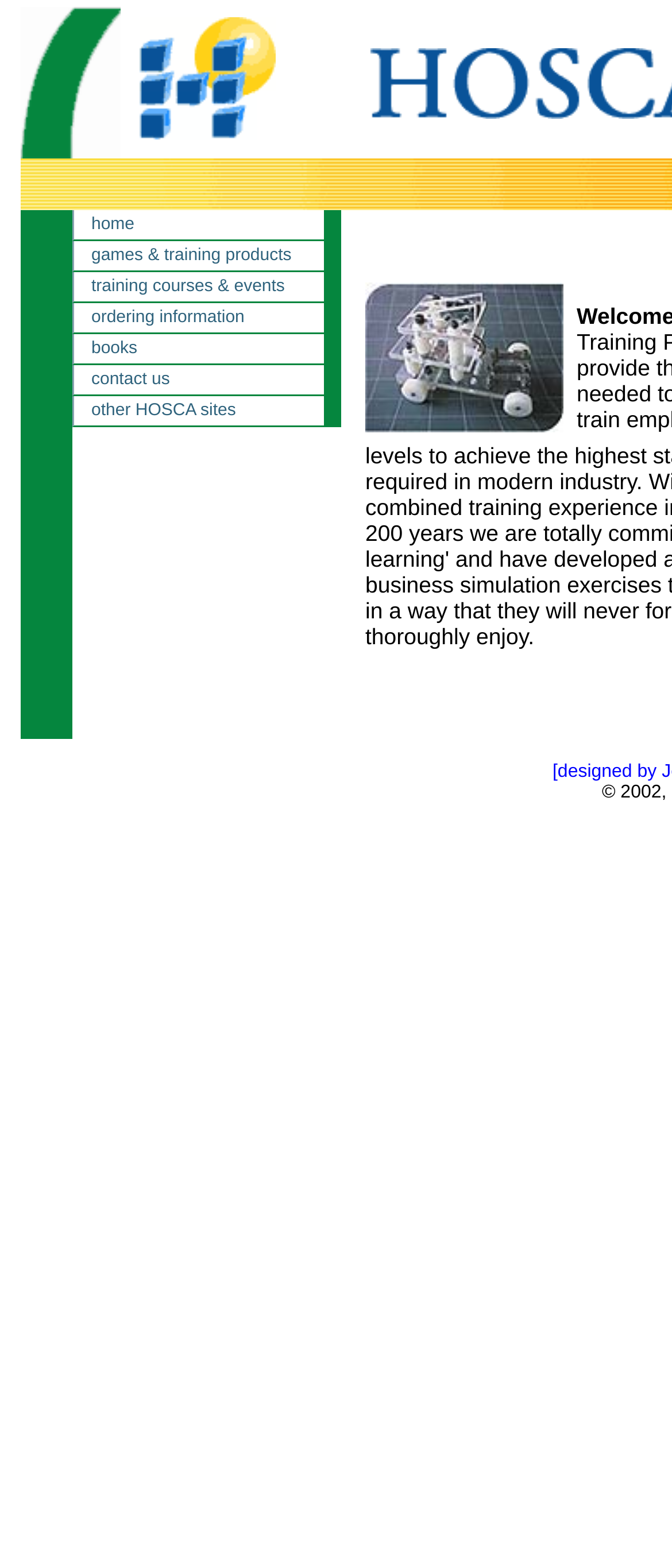Examine the image carefully and respond to the question with a detailed answer: 
What is the purpose of the 'Click to enlarge image' link?

The presence of the 'Click to enlarge image' link and its corresponding image suggests that users can click on this link to enlarge the image, likely to view it in more detail or to access additional information.